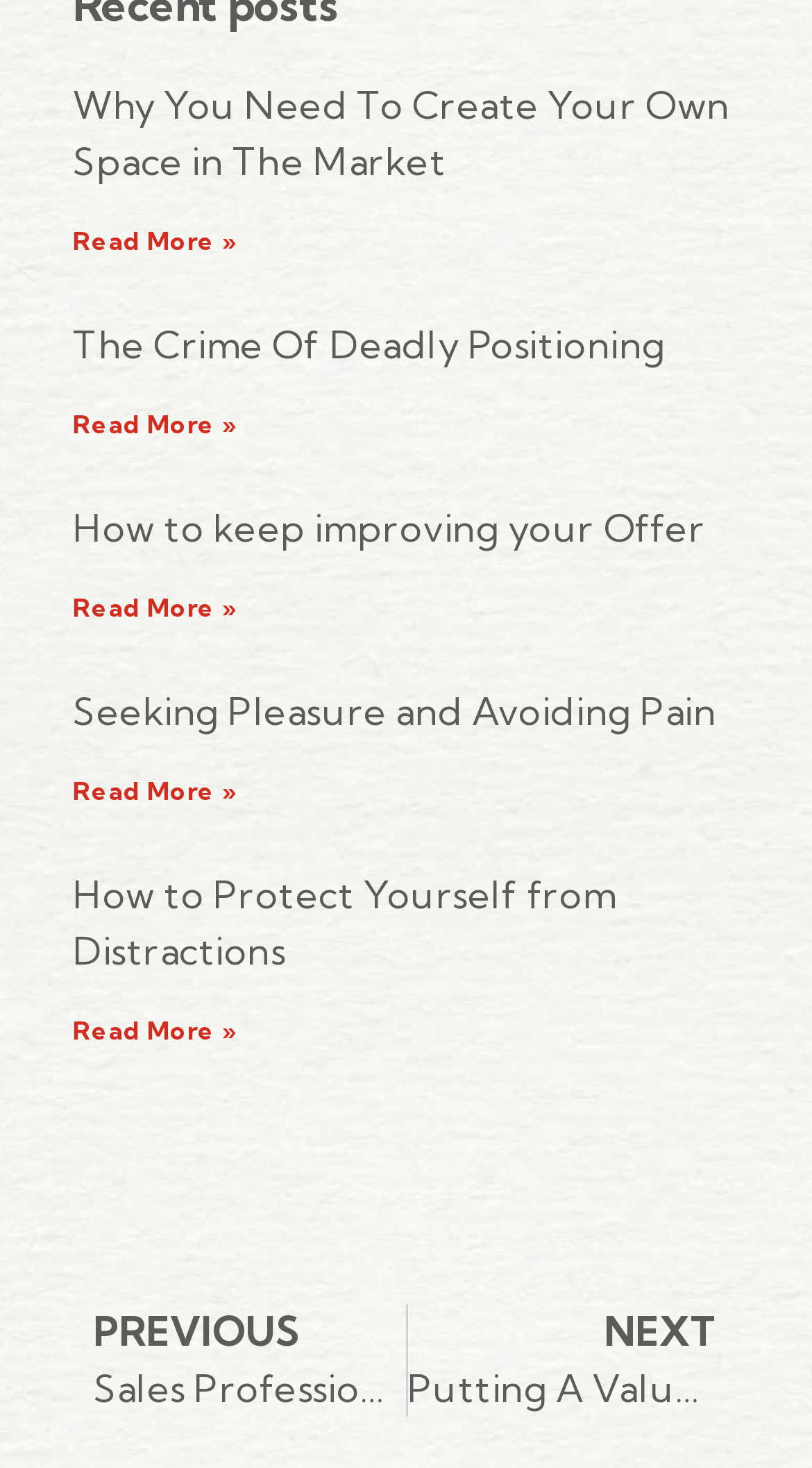Find the bounding box coordinates of the element to click in order to complete the given instruction: "Read more about How to keep improving your Offer."

[0.09, 0.403, 0.291, 0.424]